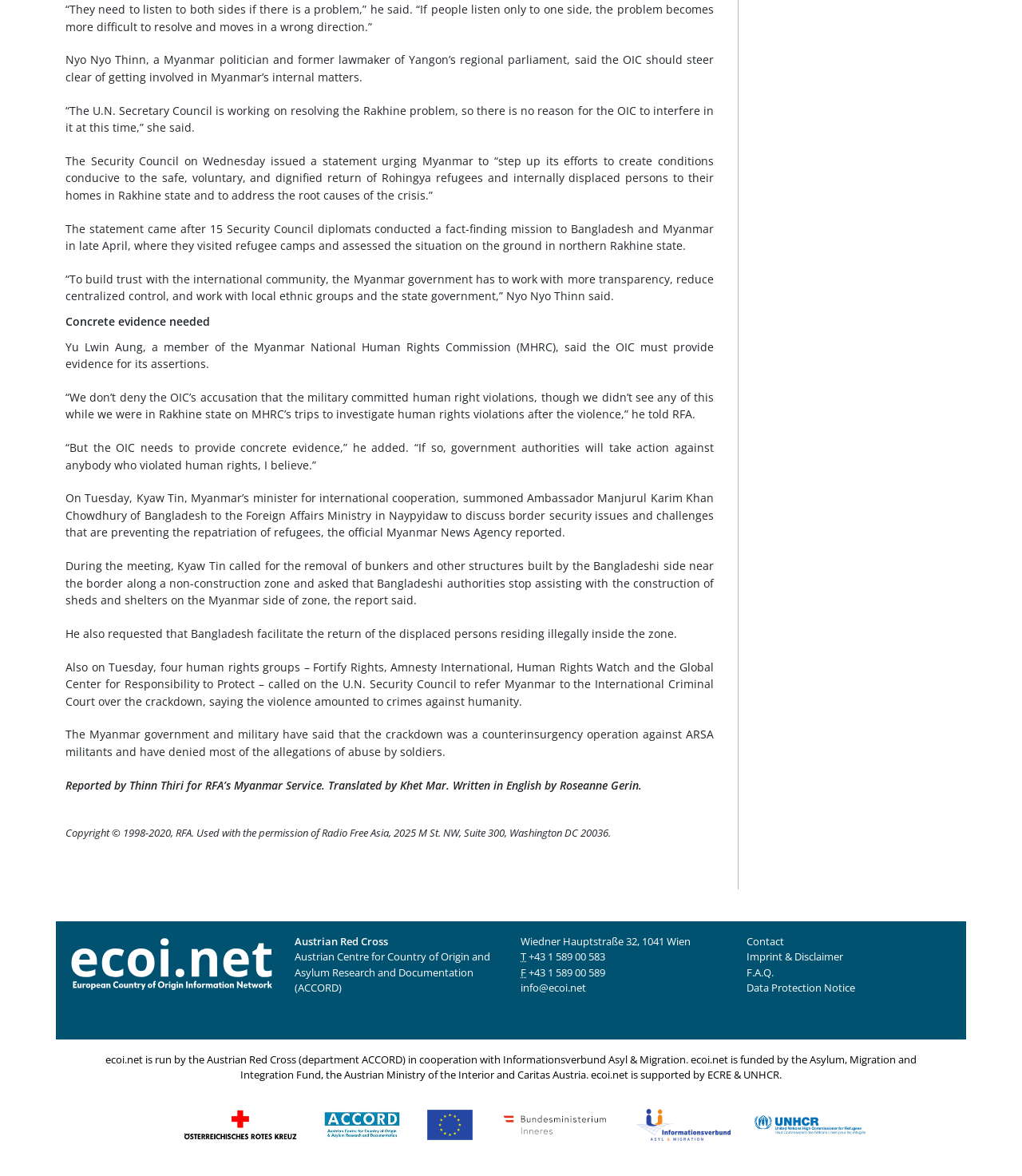Please determine the bounding box coordinates of the section I need to click to accomplish this instruction: "click on the Austrian Red Cross logo".

[0.179, 0.95, 0.291, 0.962]